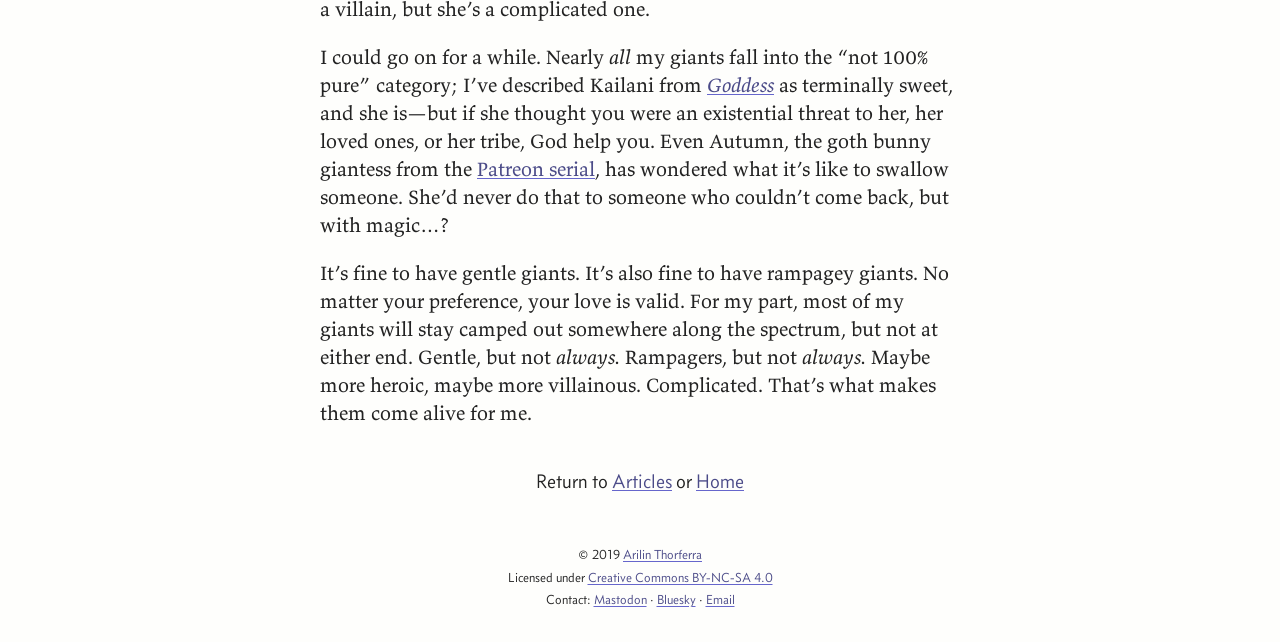Please indicate the bounding box coordinates of the element's region to be clicked to achieve the instruction: "Visit the Home page". Provide the coordinates as four float numbers between 0 and 1, i.e., [left, top, right, bottom].

[0.544, 0.731, 0.581, 0.768]